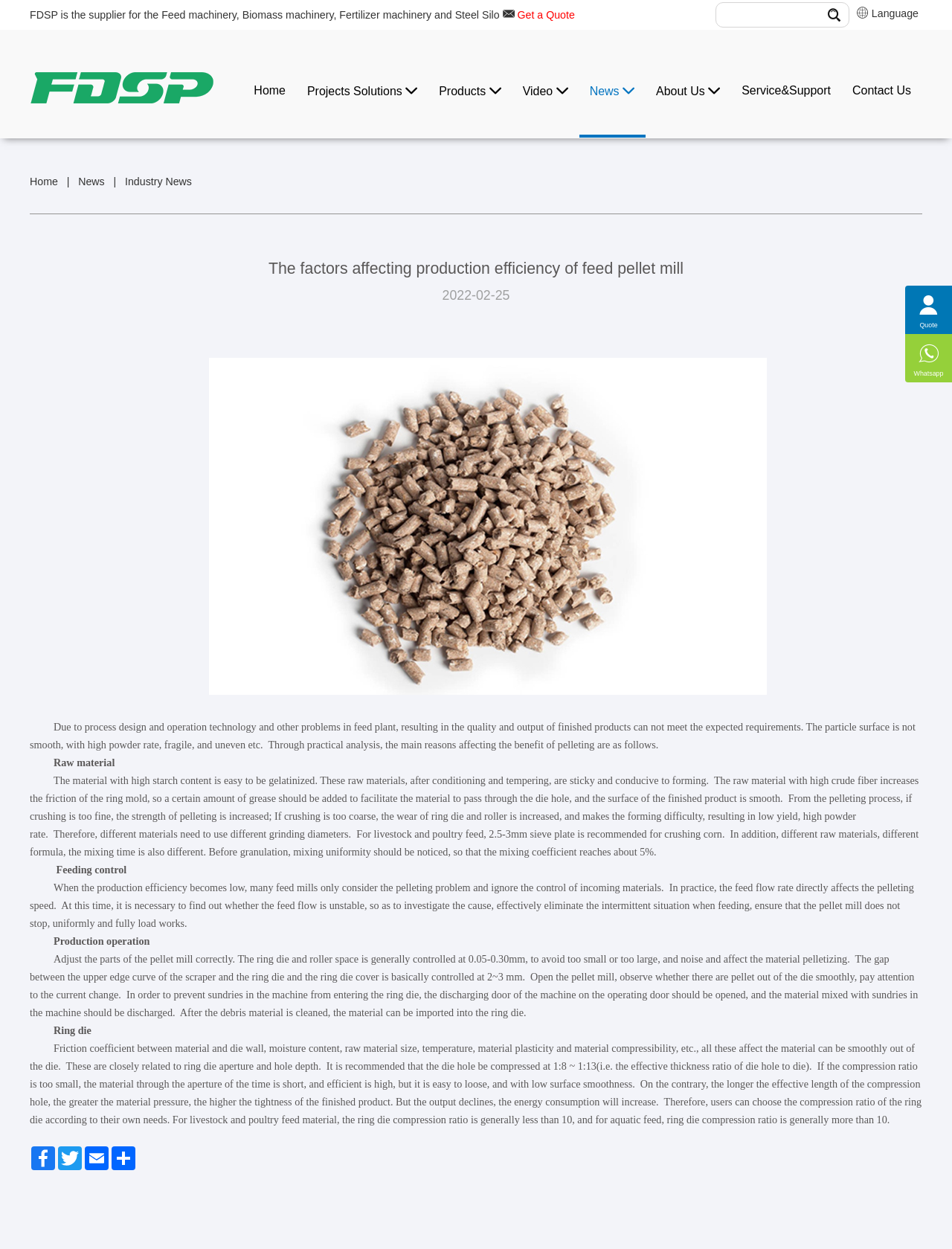Please find and report the bounding box coordinates of the element to click in order to perform the following action: "Visit FDSP homepage". The coordinates should be expressed as four float numbers between 0 and 1, in the format [left, top, right, bottom].

[0.031, 0.024, 0.224, 0.083]